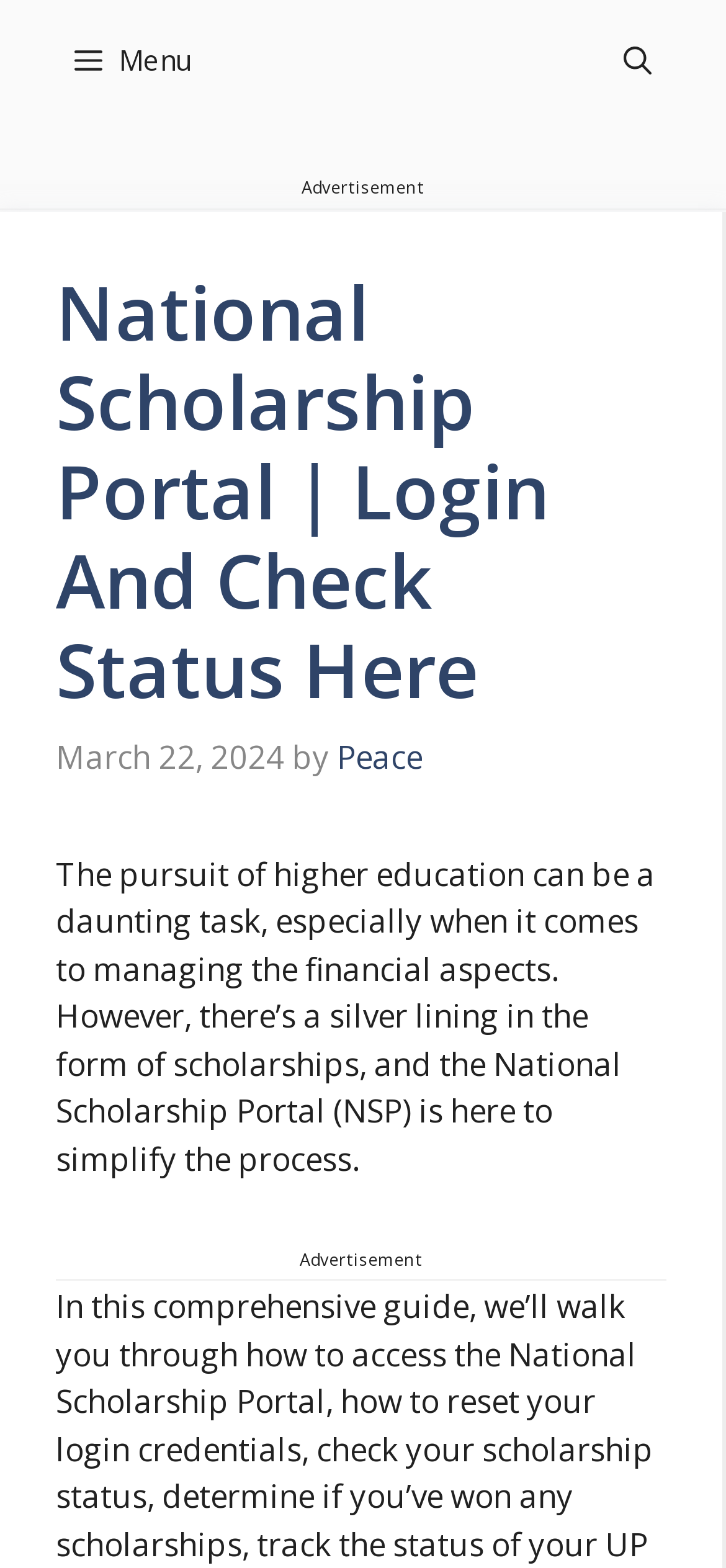Calculate the bounding box coordinates of the UI element given the description: "aria-label="Open search"".

[0.808, 0.0, 0.949, 0.077]